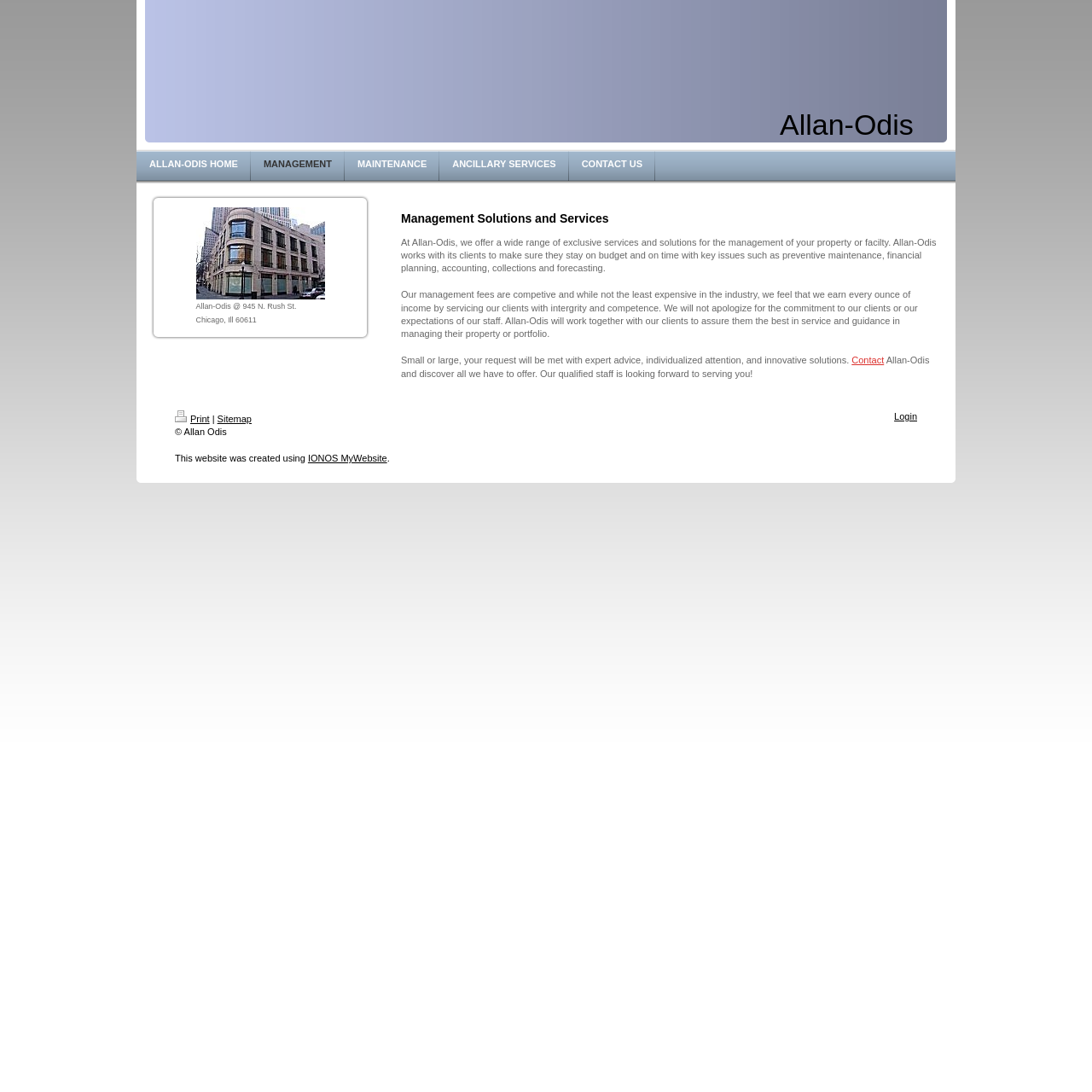Find the bounding box coordinates of the clickable region needed to perform the following instruction: "Go to home page". The coordinates should be provided as four float numbers between 0 and 1, i.e., [left, top, right, bottom].

[0.125, 0.138, 0.23, 0.166]